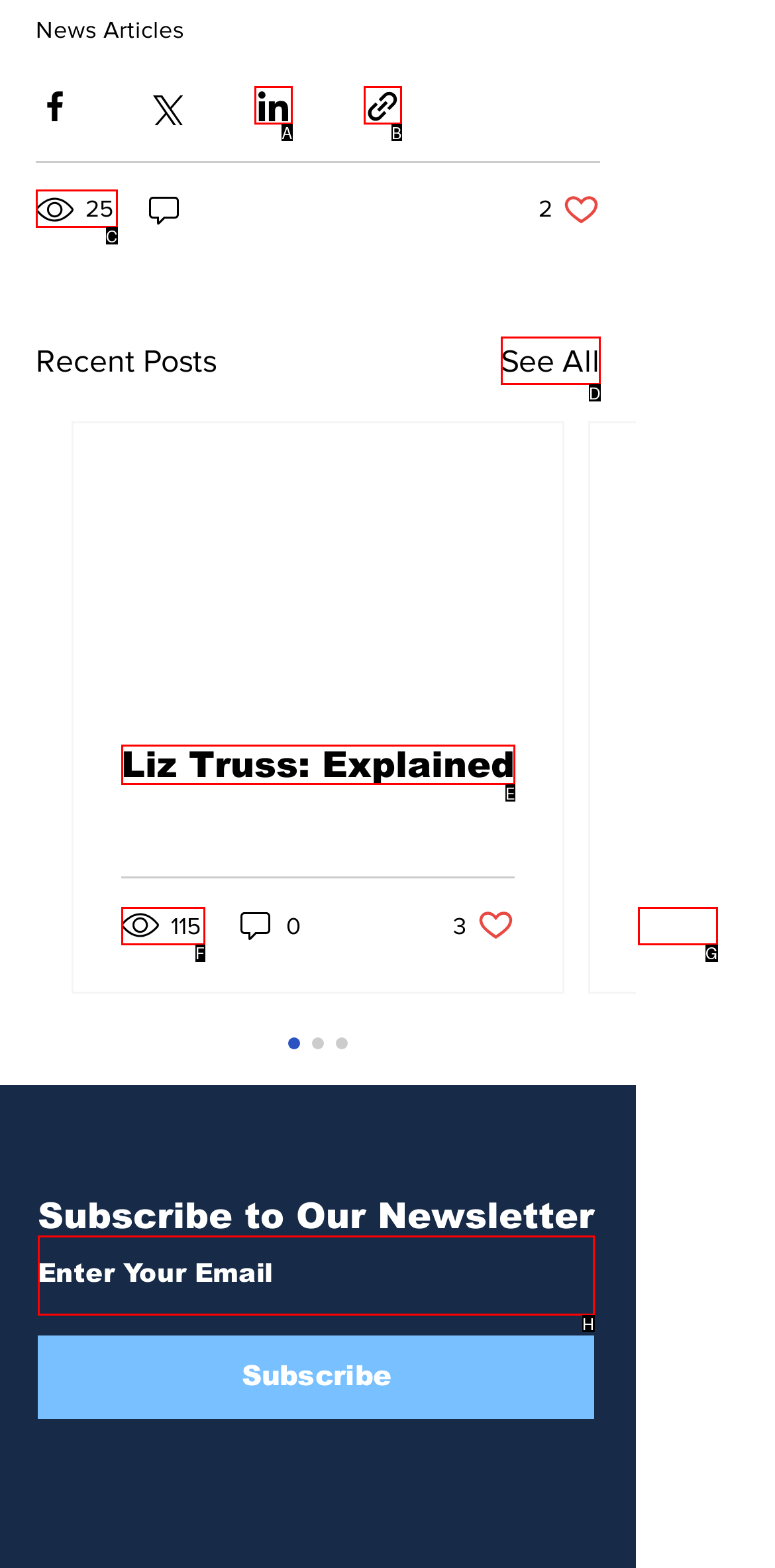Based on the provided element description: 25, identify the best matching HTML element. Respond with the corresponding letter from the options shown.

C